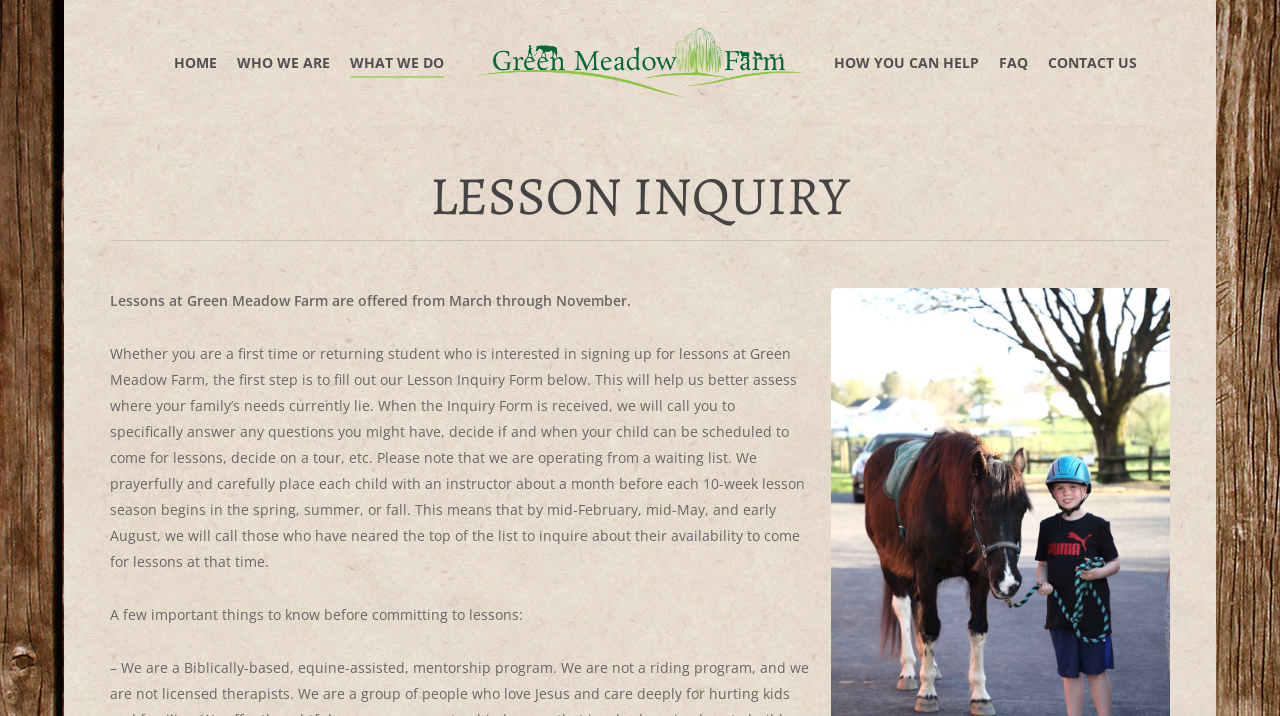Provide a thorough summary of the webpage.

The webpage is about Green Meadow Farm, a farm that offers lessons. At the top, there is a logo of Green Meadow Farm, which is an image with a link to the farm's homepage. Below the logo, there is a navigation menu with six links: HOME, WHO WE ARE, WHAT WE DO, HOW YOU CAN HELP, FAQ, and CONTACT US. These links are aligned horizontally and take up the top section of the page.

The main content of the page is divided into two sections. The first section has a heading "LESSON INQUIRY" and provides information about signing up for lessons at Green Meadow Farm. There is a paragraph of text explaining the process of filling out a Lesson Inquiry Form, which helps the farm assess the needs of potential students. The text also mentions that the farm operates on a waiting list and carefully places each child with an instructor before each lesson season begins.

Below this section, there is another paragraph of text with a heading "A few important things to know before committing to lessons." This section likely provides additional information or guidelines for those interested in taking lessons at the farm. Overall, the webpage appears to be a informational page about signing up for lessons at Green Meadow Farm.